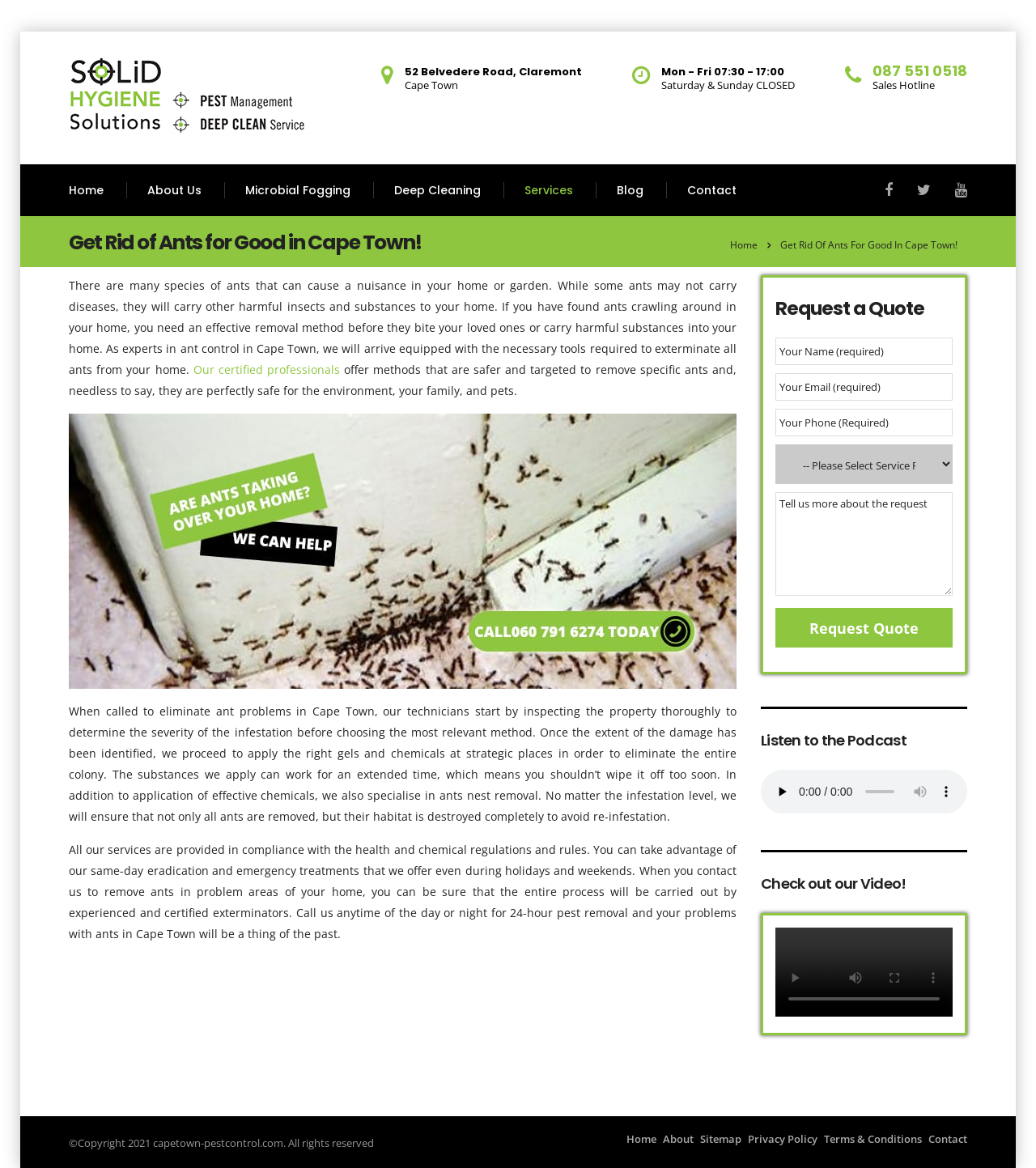Please provide a one-word or short phrase answer to the question:
What services does the company provide?

Ant control, microbial fogging, deep cleaning